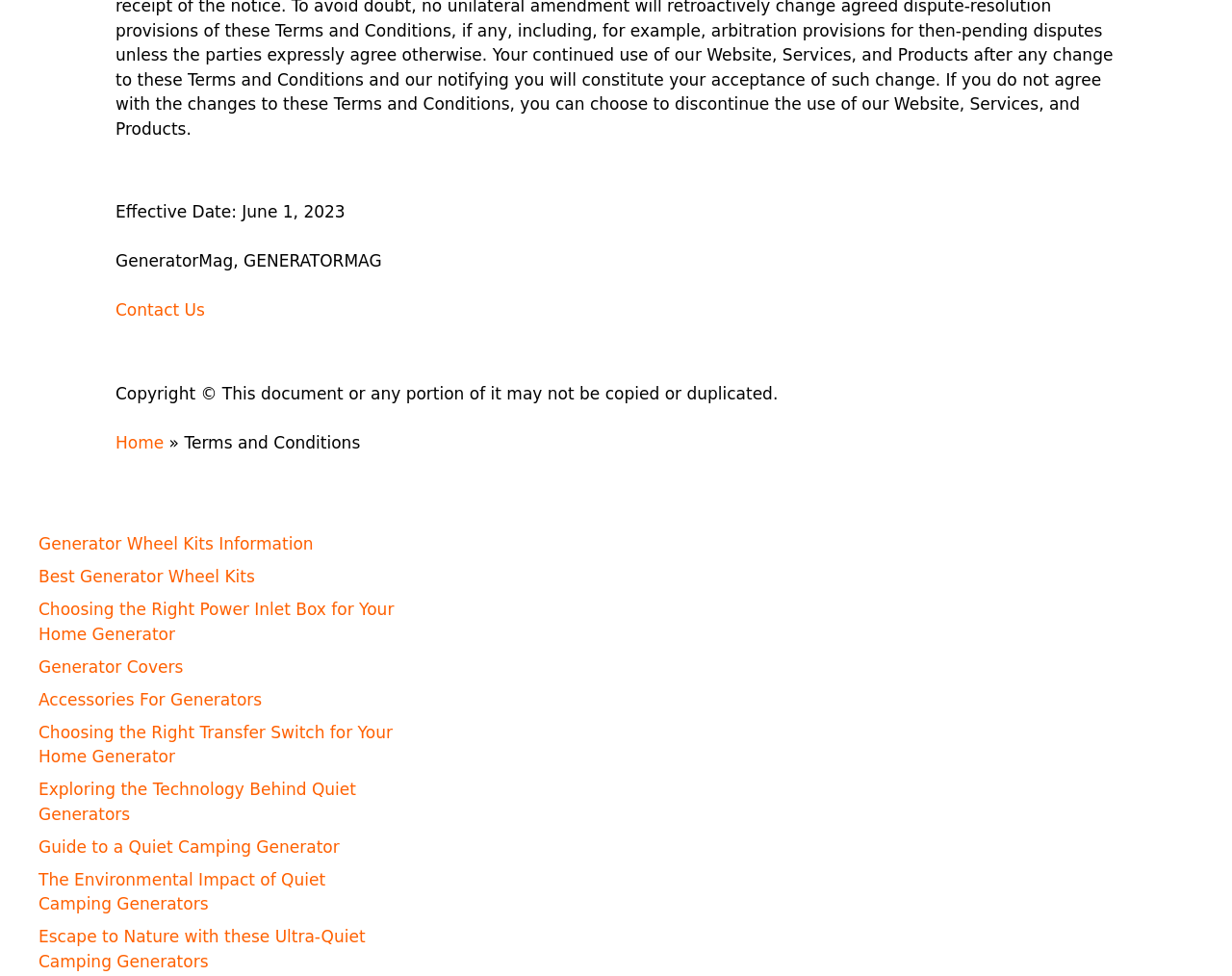What is the topic of the link at the top?
Examine the screenshot and reply with a single word or phrase.

Generator Wheel Kits